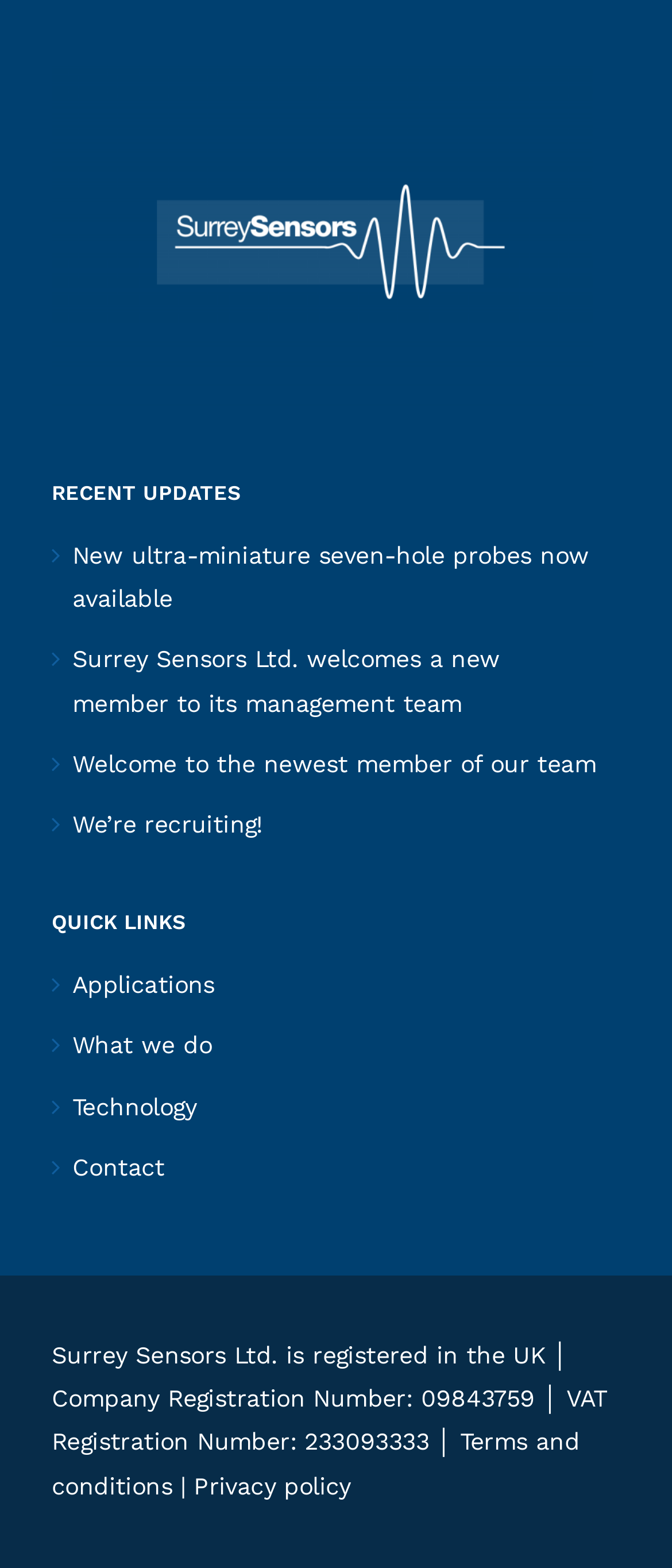Find the bounding box coordinates of the element you need to click on to perform this action: 'Learn about applications'. The coordinates should be represented by four float values between 0 and 1, in the format [left, top, right, bottom].

[0.108, 0.619, 0.319, 0.637]